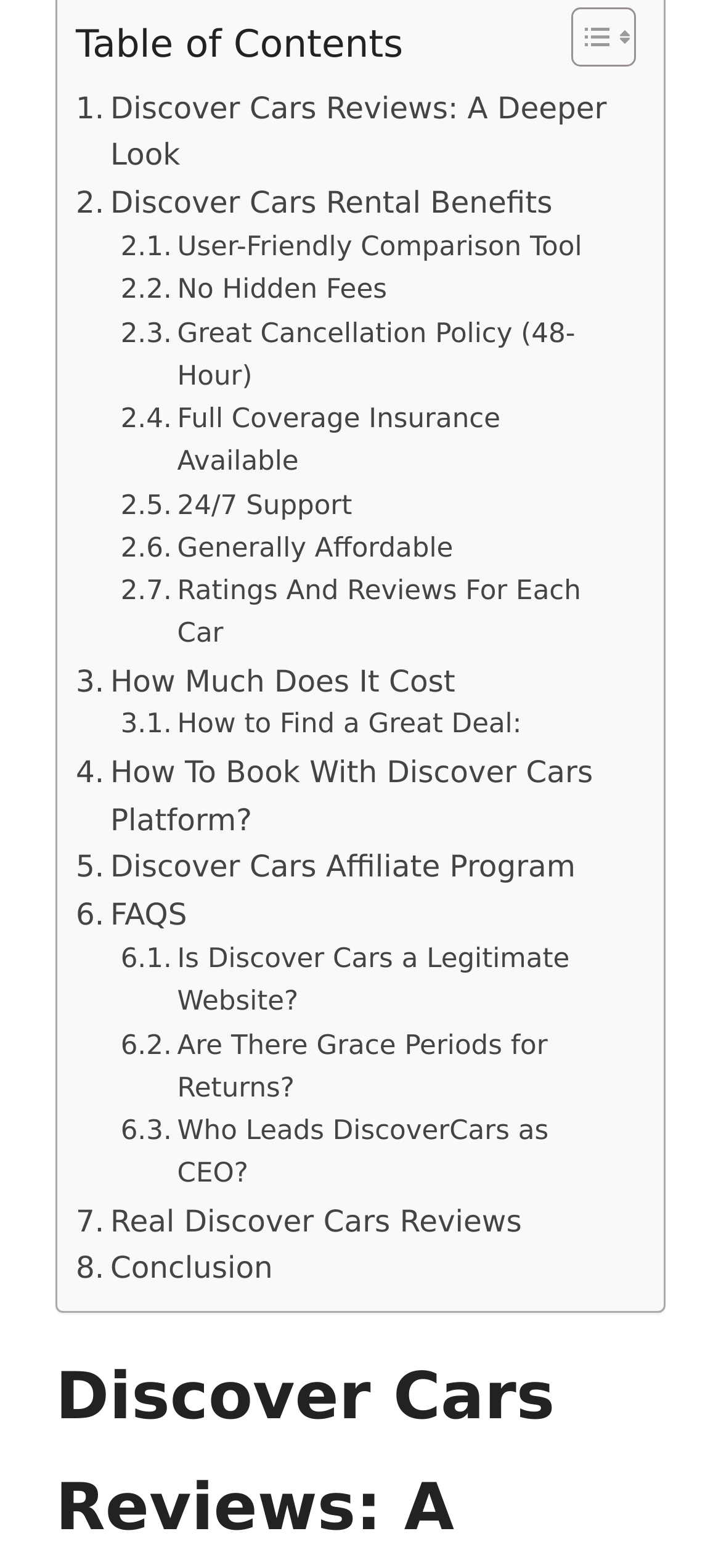What is the last link in the webpage?
Please respond to the question with a detailed and informative answer.

The last link in the webpage is located at the bottom of the webpage, and its text is 'Conclusion'. This is the last link in the table of contents.